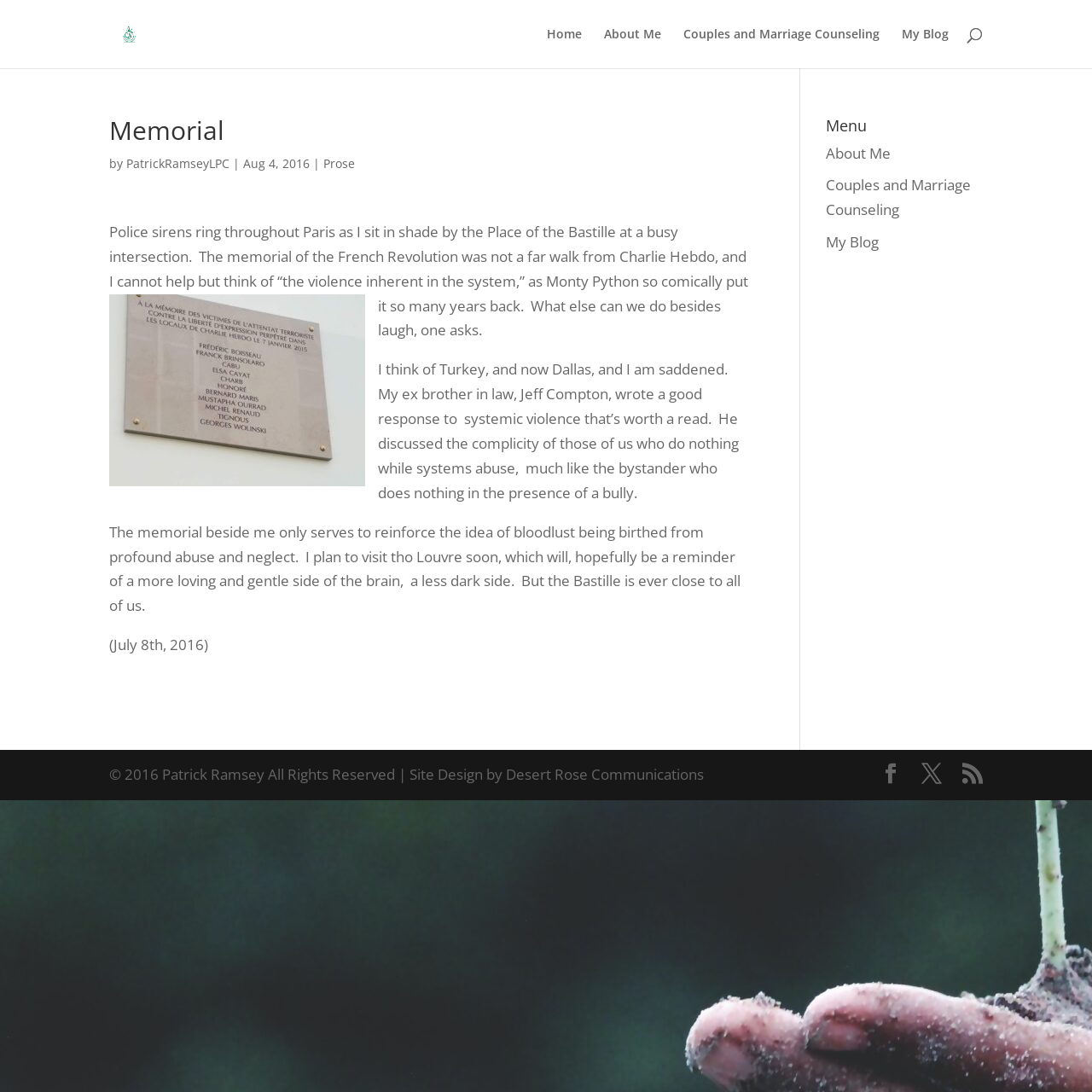What is the author's profession?
Ensure your answer is thorough and detailed.

The author's profession can be inferred from the link 'Couples and Marriage Counseling' which suggests that the author is a counselor or therapist.